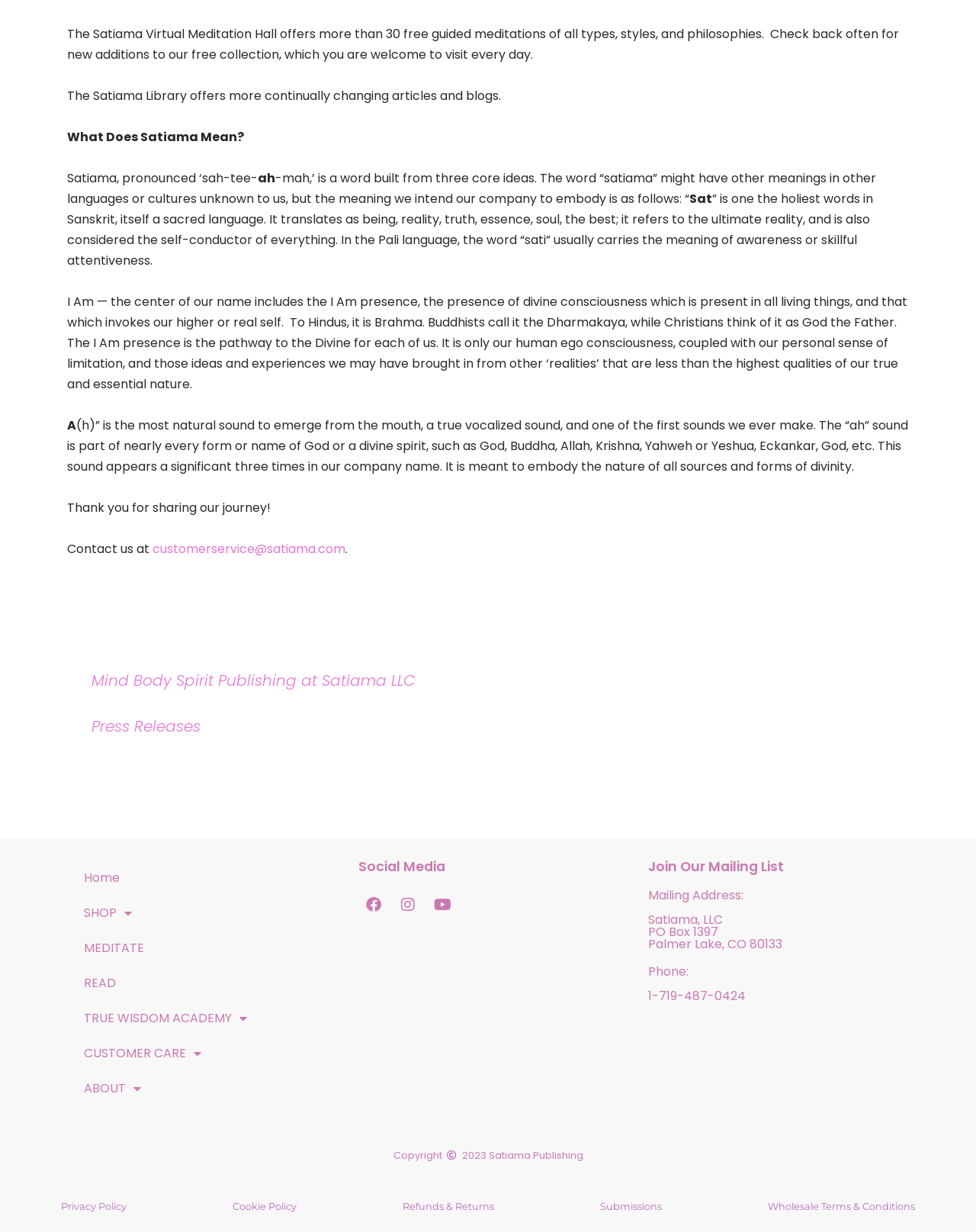Highlight the bounding box coordinates of the region I should click on to meet the following instruction: "Click the 'Home' link".

[0.07, 0.699, 0.269, 0.727]